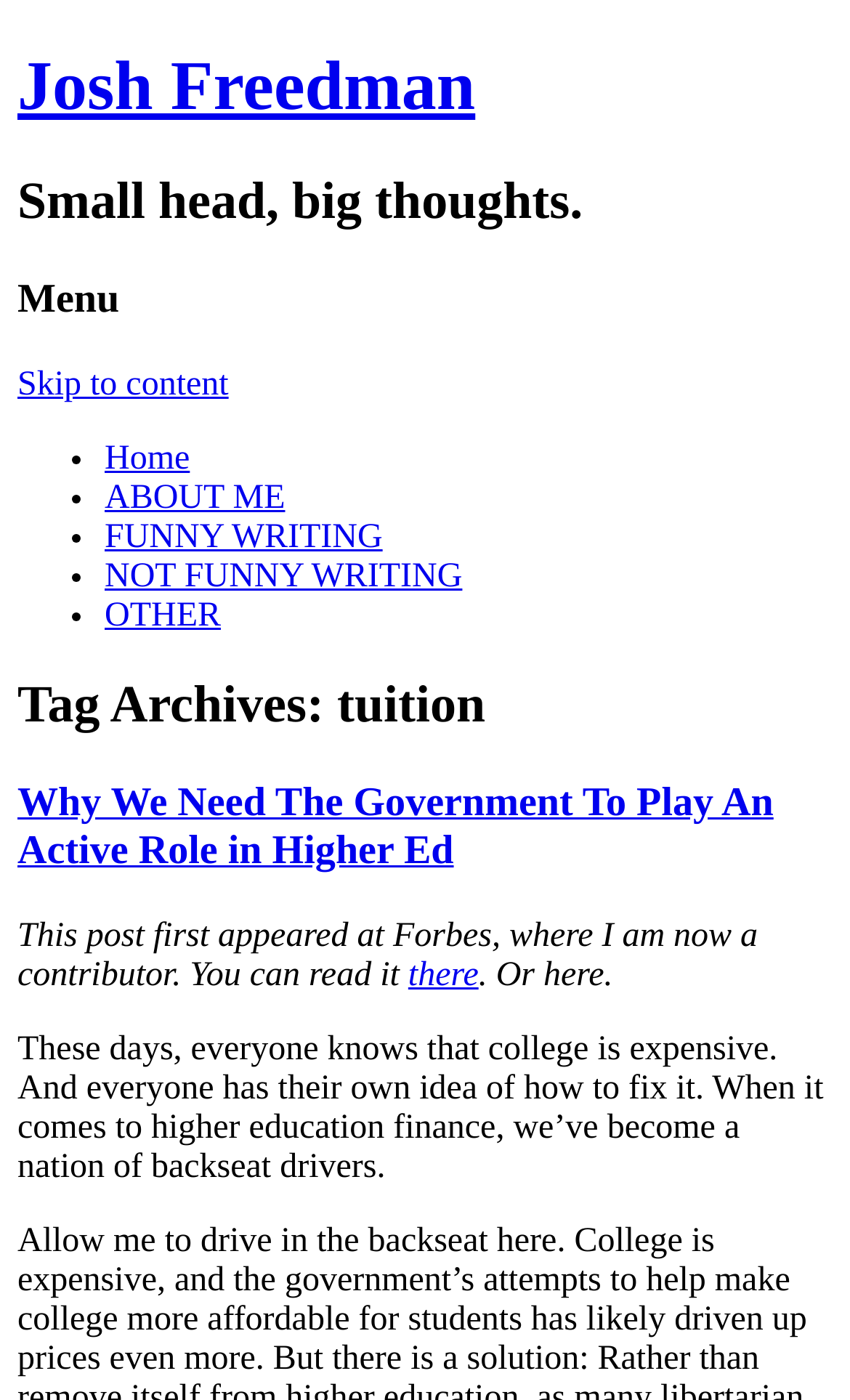Where was the article 'Why We Need The Government To Play An Active Role in Higher Ed' originally published?
Answer with a single word or phrase by referring to the visual content.

Forbes